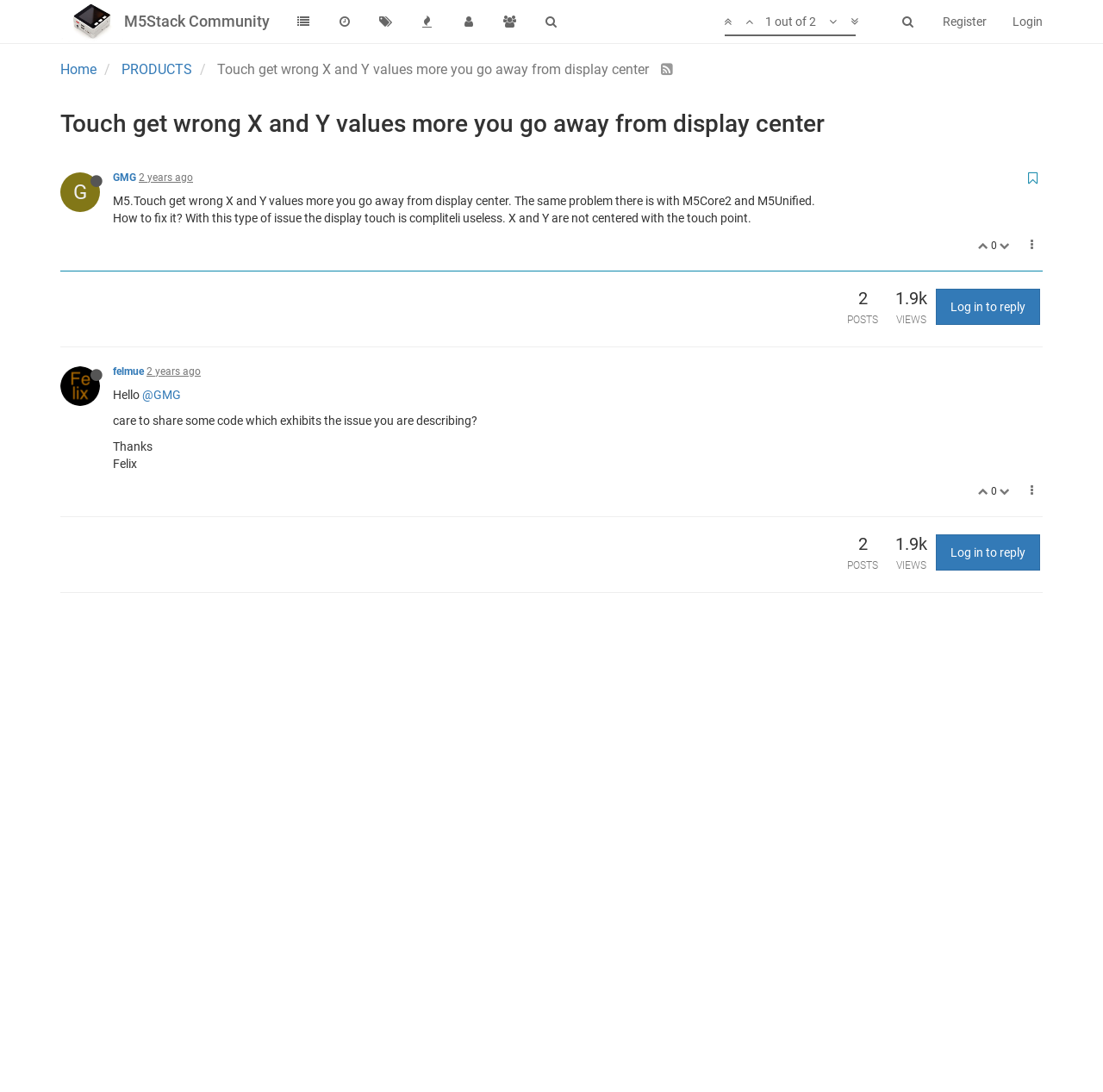Identify the bounding box coordinates for the element that needs to be clicked to fulfill this instruction: "type in the first textbox". Provide the coordinates in the format of four float numbers between 0 and 1: [left, top, right, bottom].

None